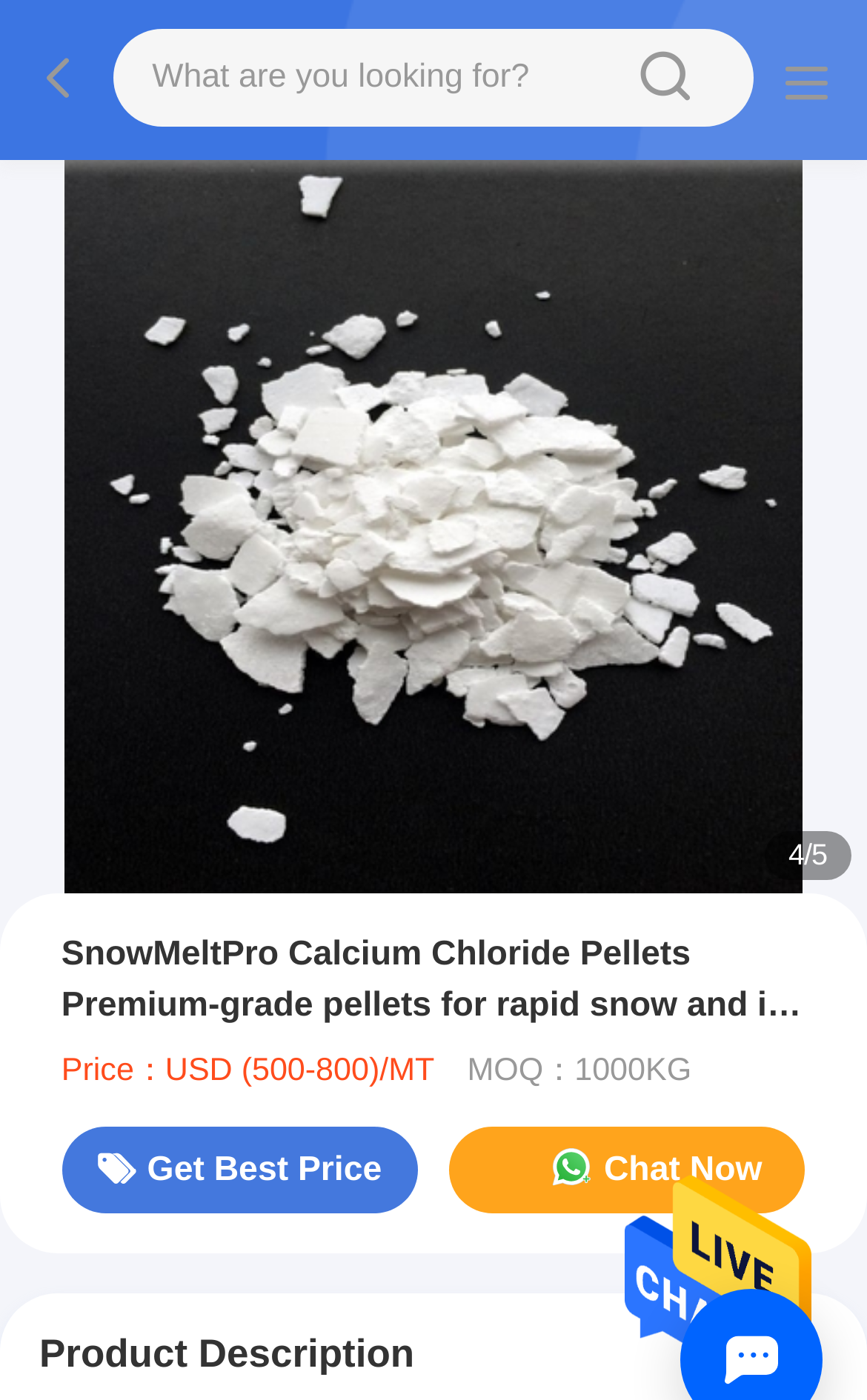Determine the main heading of the webpage and generate its text.

SnowMeltPro Calcium Chloride Pellets Premium-grade pellets for rapid snow and ice melting